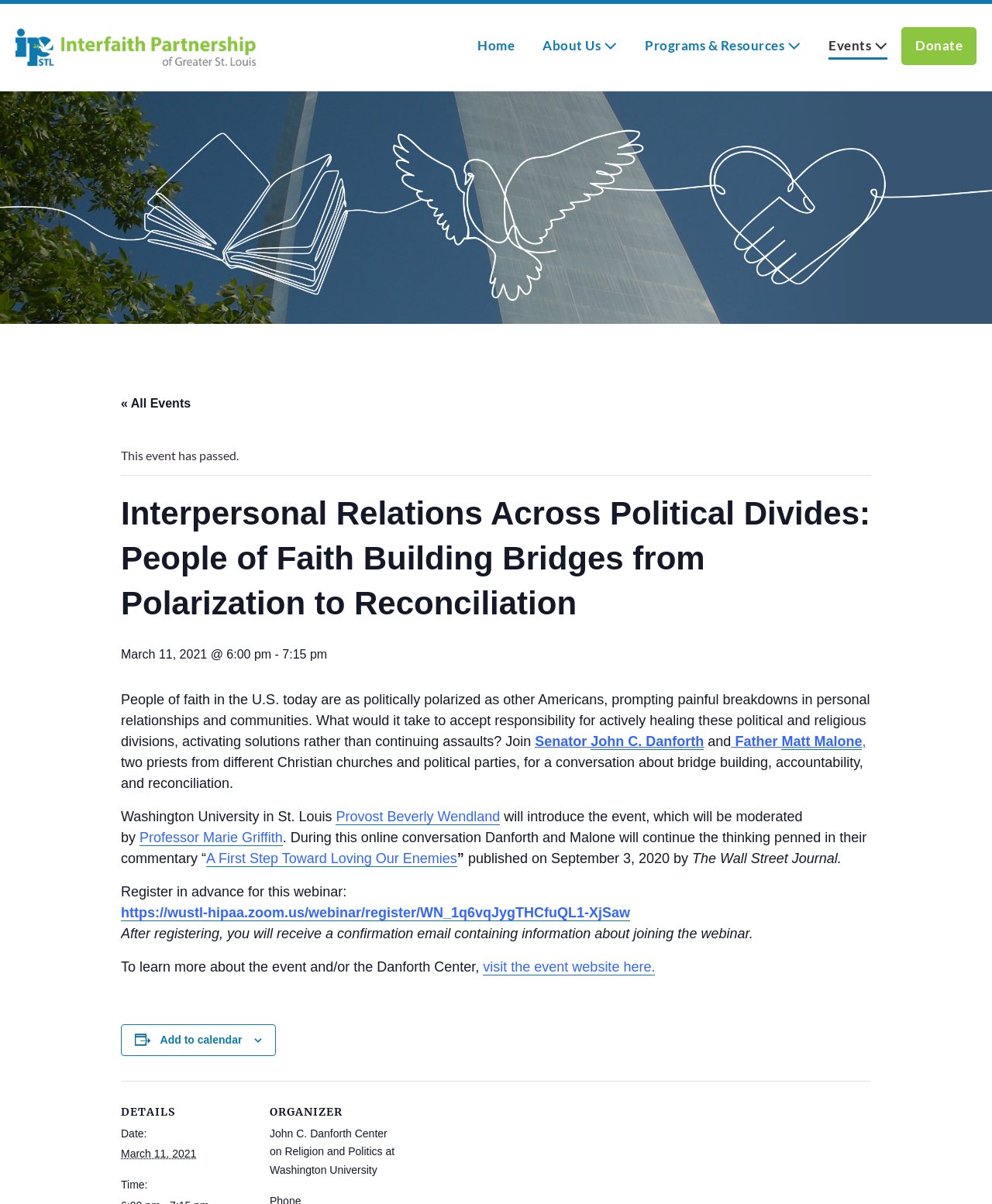Who will introduce the event?
Analyze the image and provide a thorough answer to the question.

According to the webpage, Provost Beverly Wendland from Washington University in St. Louis will introduce the event, which will be moderated by Professor Marie Griffith.